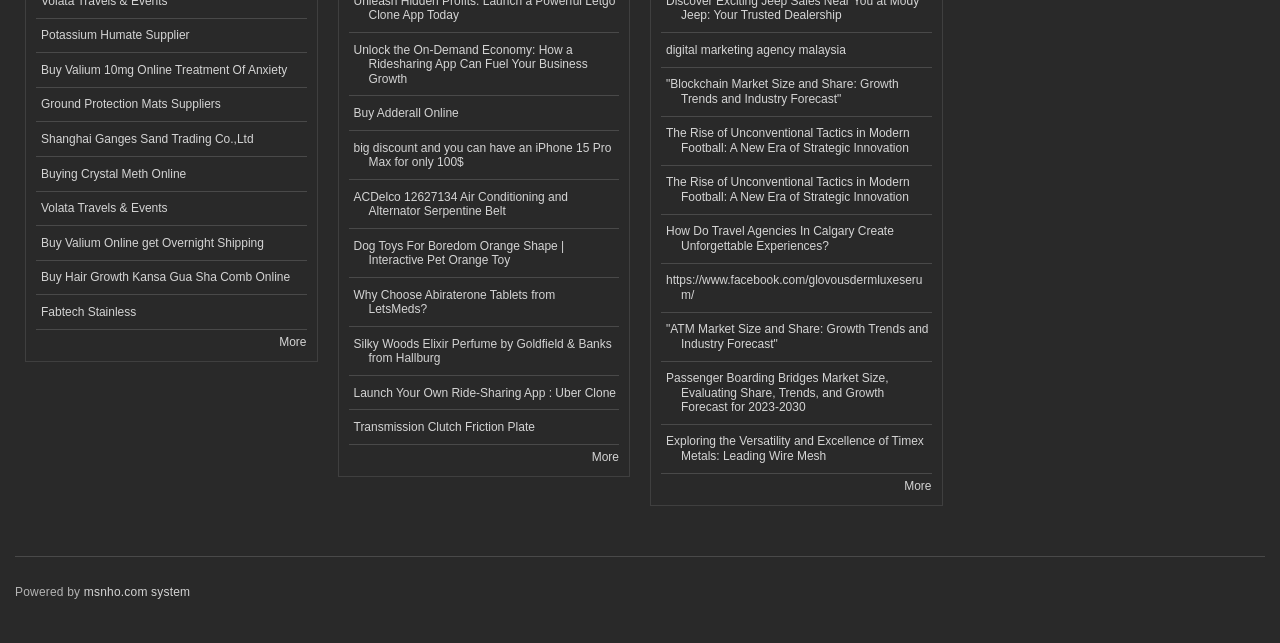What type of products are being promoted on this webpage?
Please give a detailed and elaborate explanation in response to the question.

By analyzing the links on the webpage, I can see that they point to a wide range of products and services, including pharmaceuticals, electronics, travel, and more, indicating that the webpage promotes various types of products.